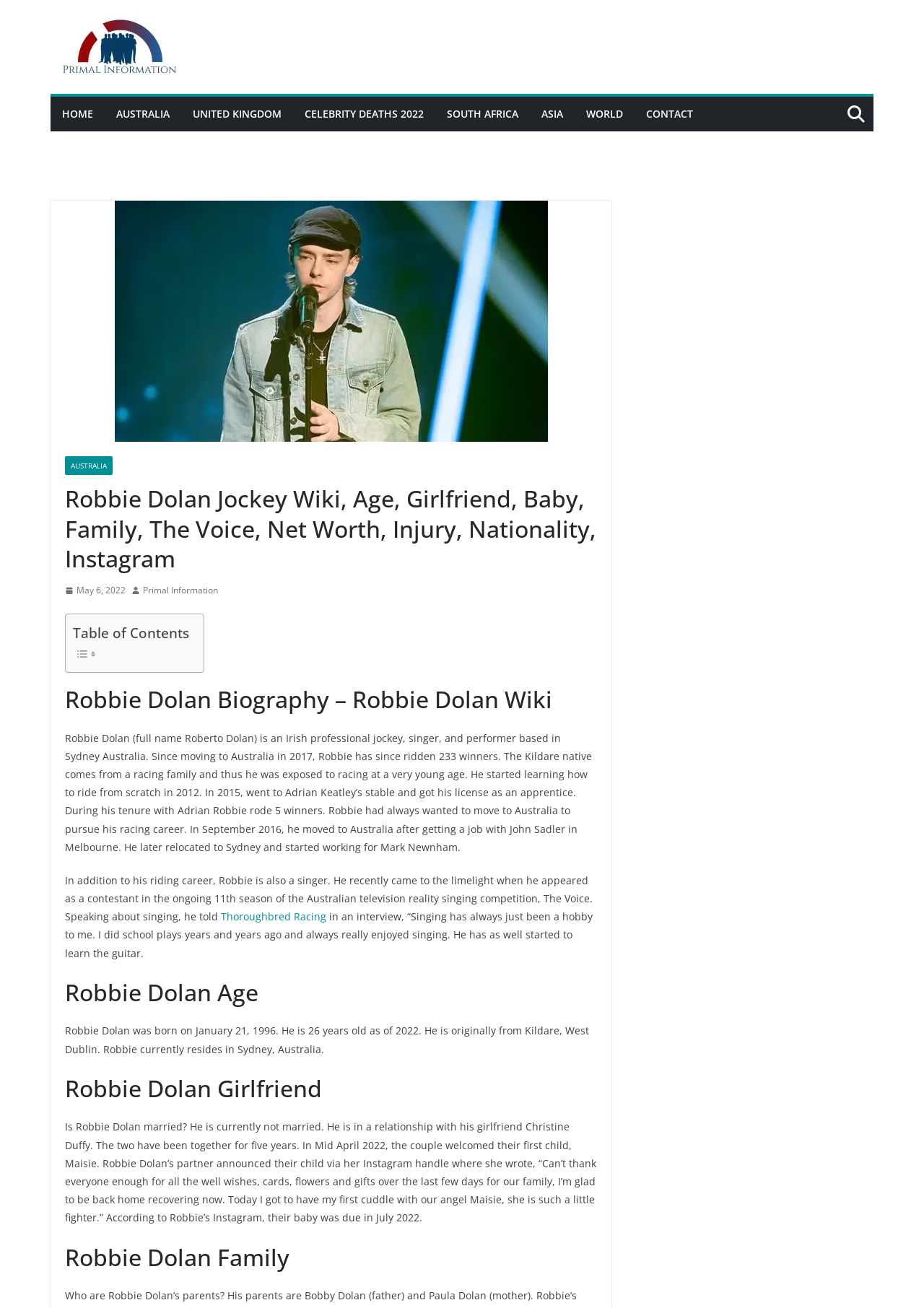Can you show the bounding box coordinates of the region to click on to complete the task described in the instruction: "Read Robbie Dolan's biography"?

[0.07, 0.523, 0.646, 0.546]